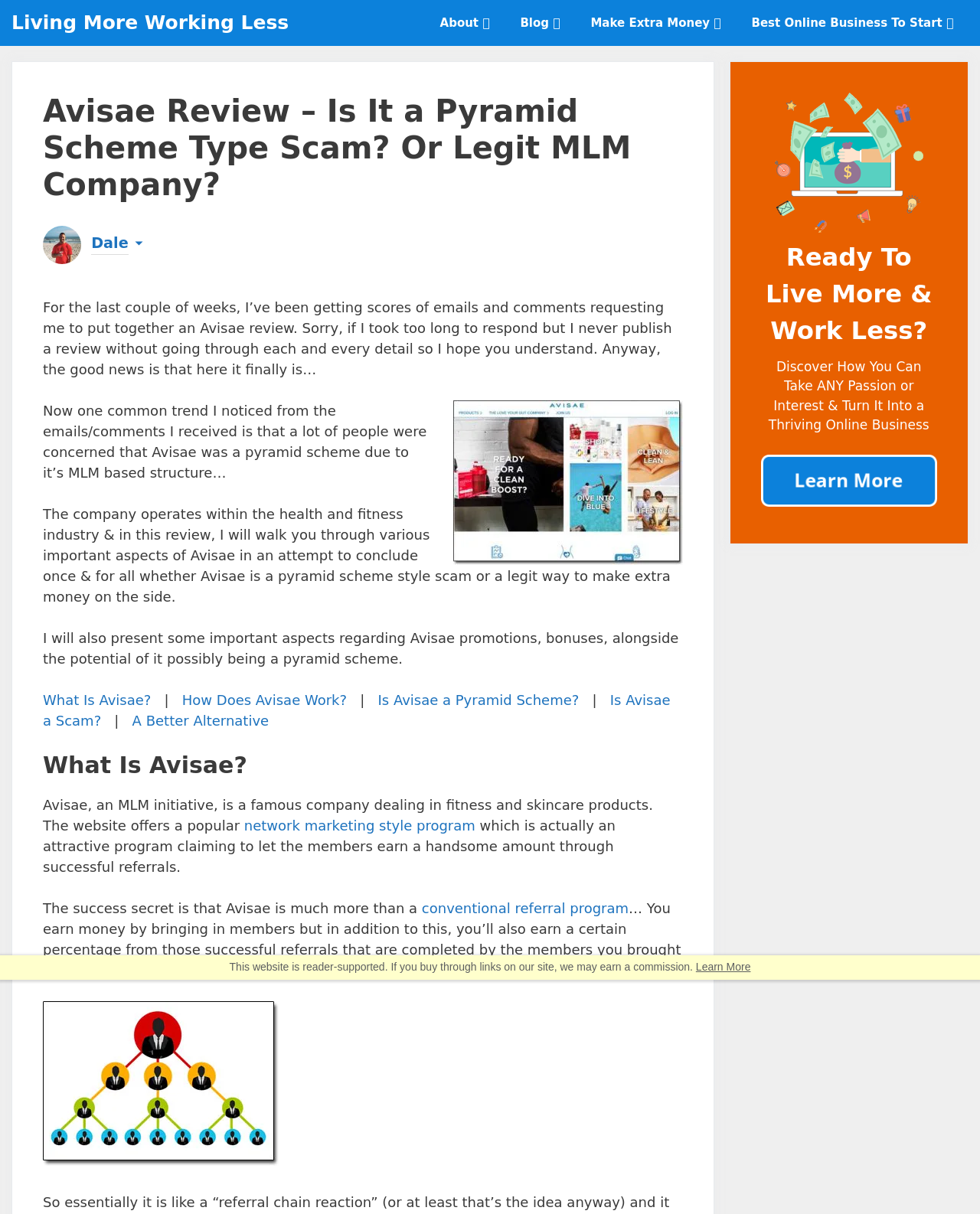Kindly respond to the following question with a single word or a brief phrase: 
What is the purpose of the 'Learn More' button?

to discover how to turn a passion into an online business